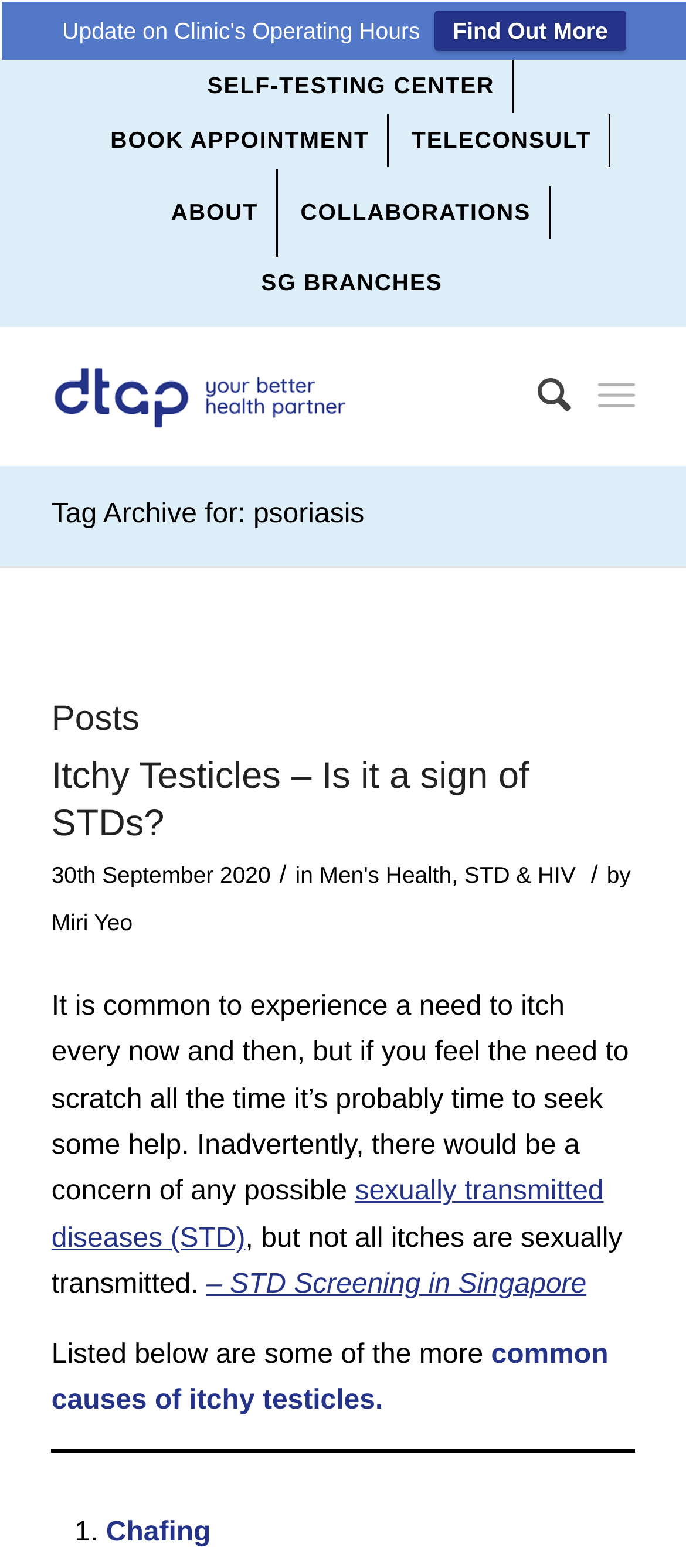Please locate the bounding box coordinates of the element's region that needs to be clicked to follow the instruction: "Learn more about Men's Health". The bounding box coordinates should be provided as four float numbers between 0 and 1, i.e., [left, top, right, bottom].

[0.465, 0.55, 0.658, 0.567]